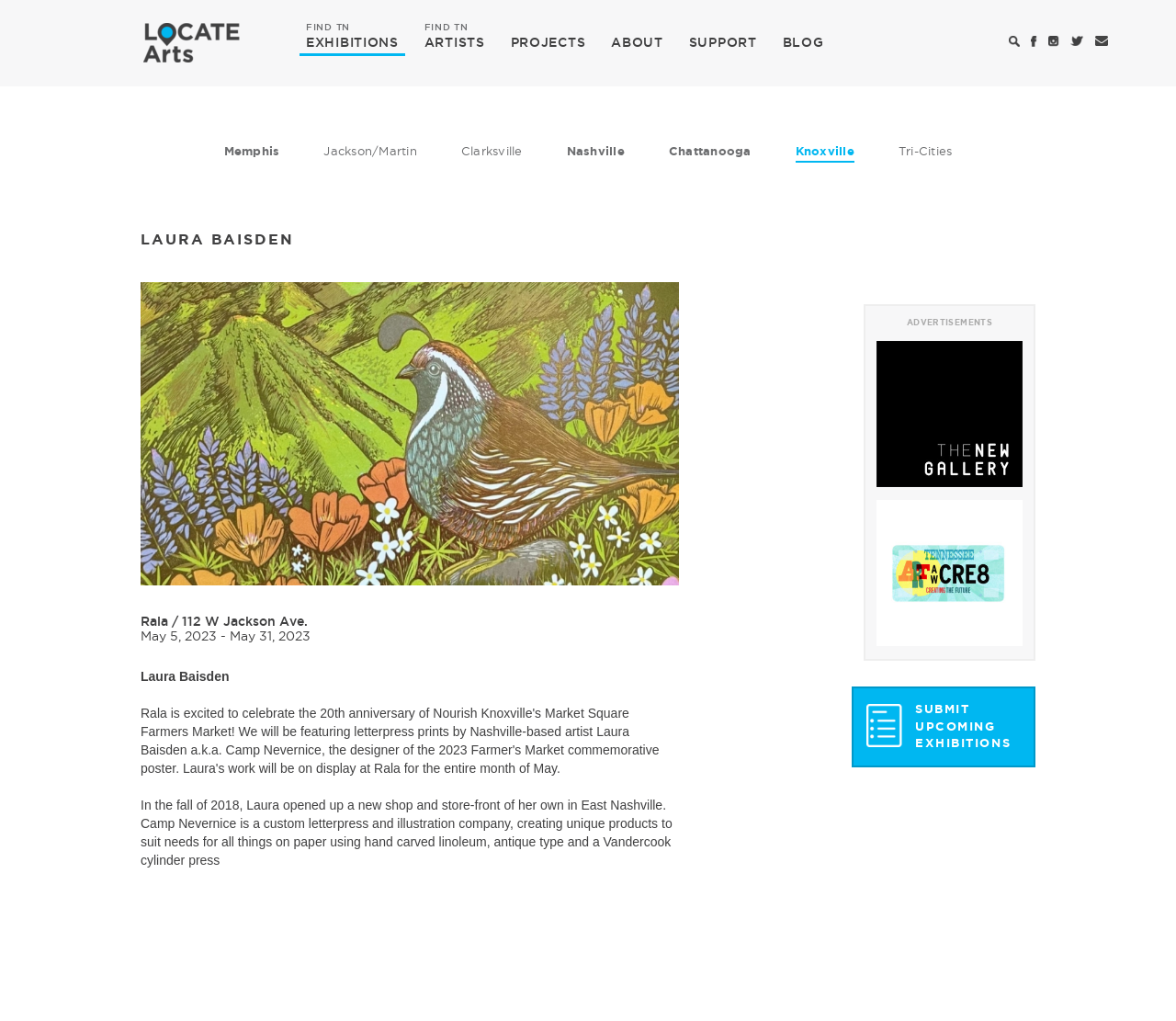Identify the bounding box coordinates of the region that should be clicked to execute the following instruction: "Submit upcoming exhibitions".

[0.724, 0.673, 0.88, 0.751]